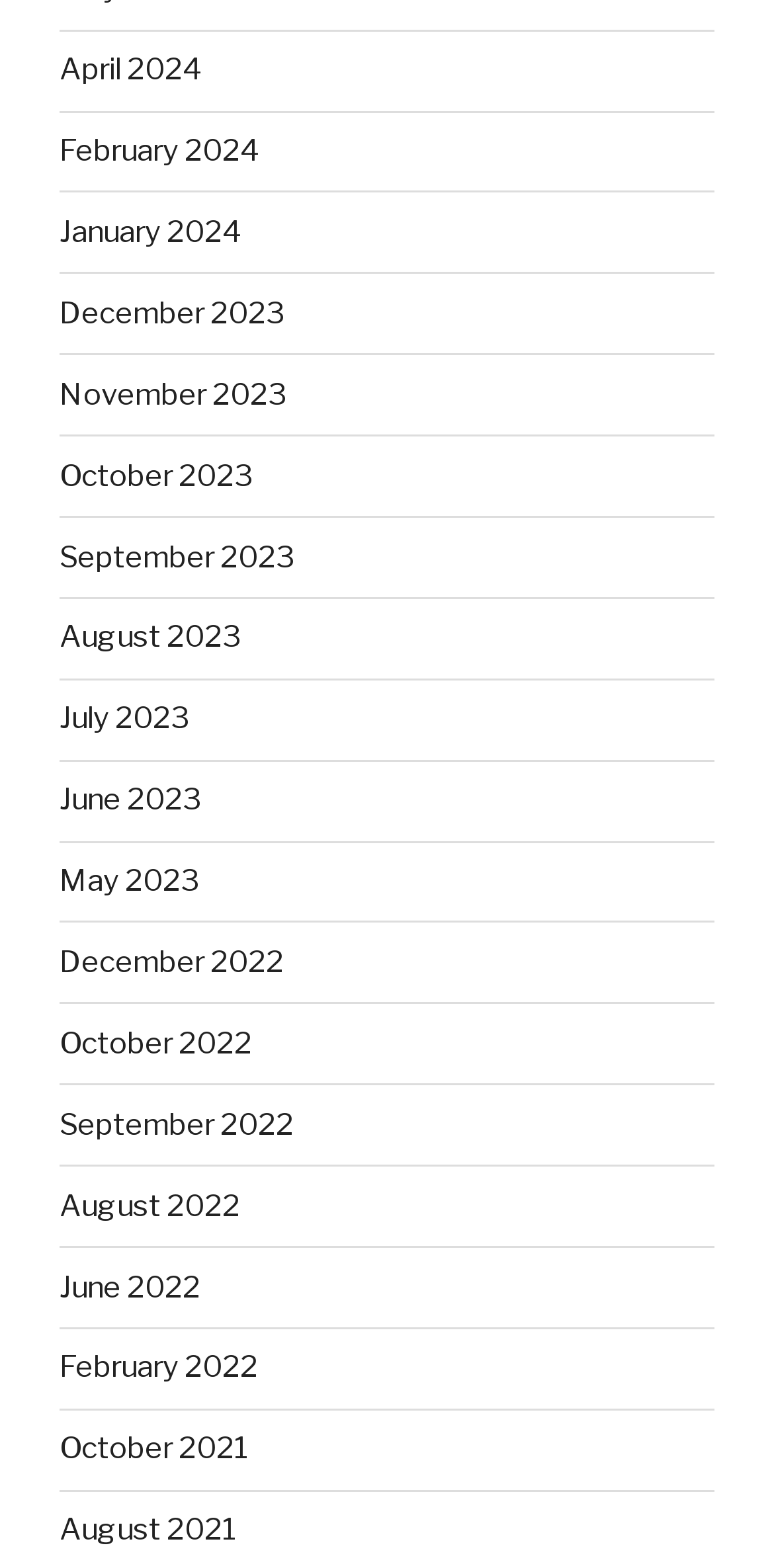Please identify the bounding box coordinates of the clickable element to fulfill the following instruction: "view April 2024". The coordinates should be four float numbers between 0 and 1, i.e., [left, top, right, bottom].

[0.077, 0.033, 0.262, 0.056]